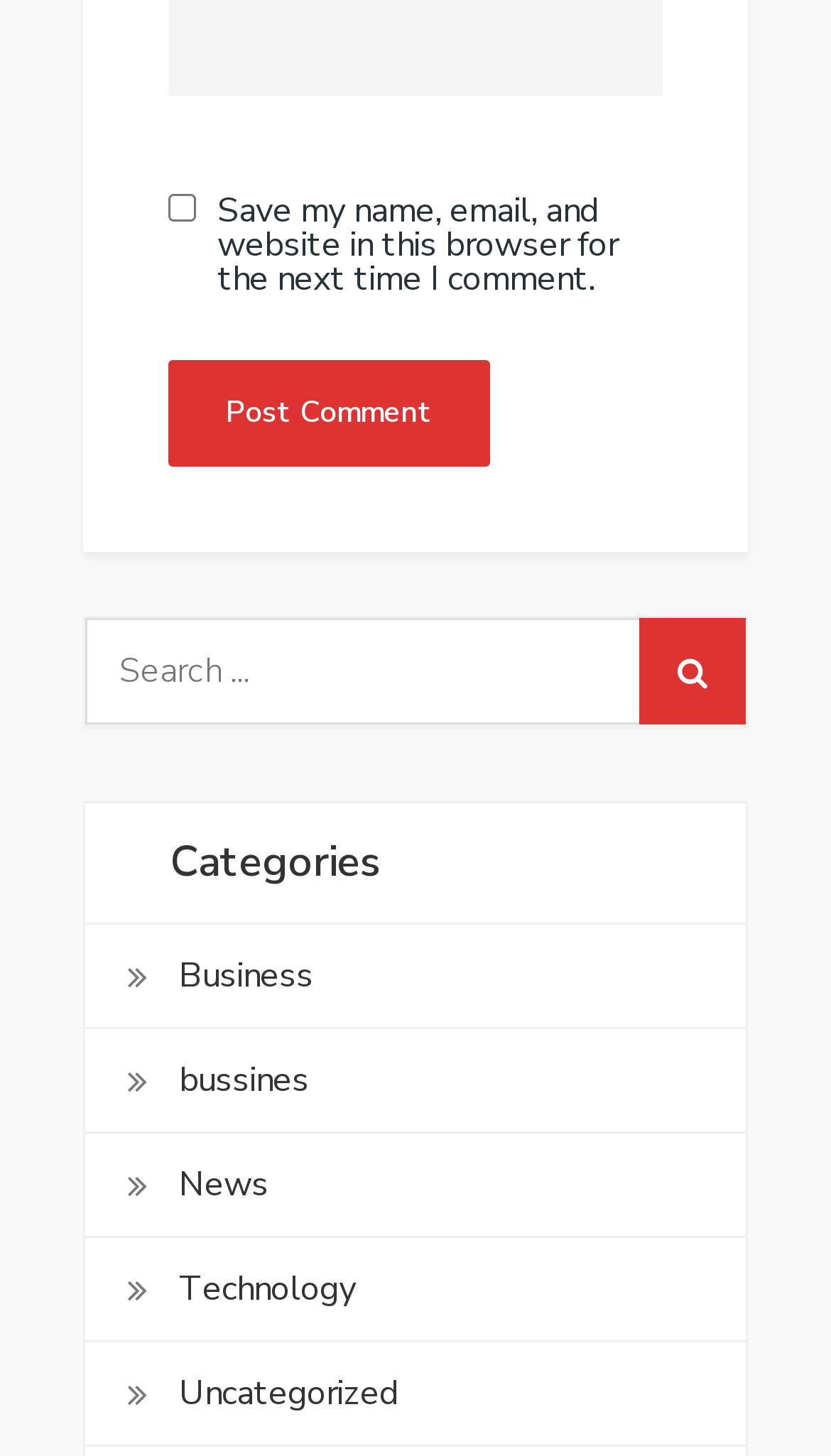Locate the bounding box coordinates of the region to be clicked to comply with the following instruction: "Click the Categories heading". The coordinates must be four float numbers between 0 and 1, in the form [left, top, right, bottom].

[0.103, 0.551, 0.897, 0.635]